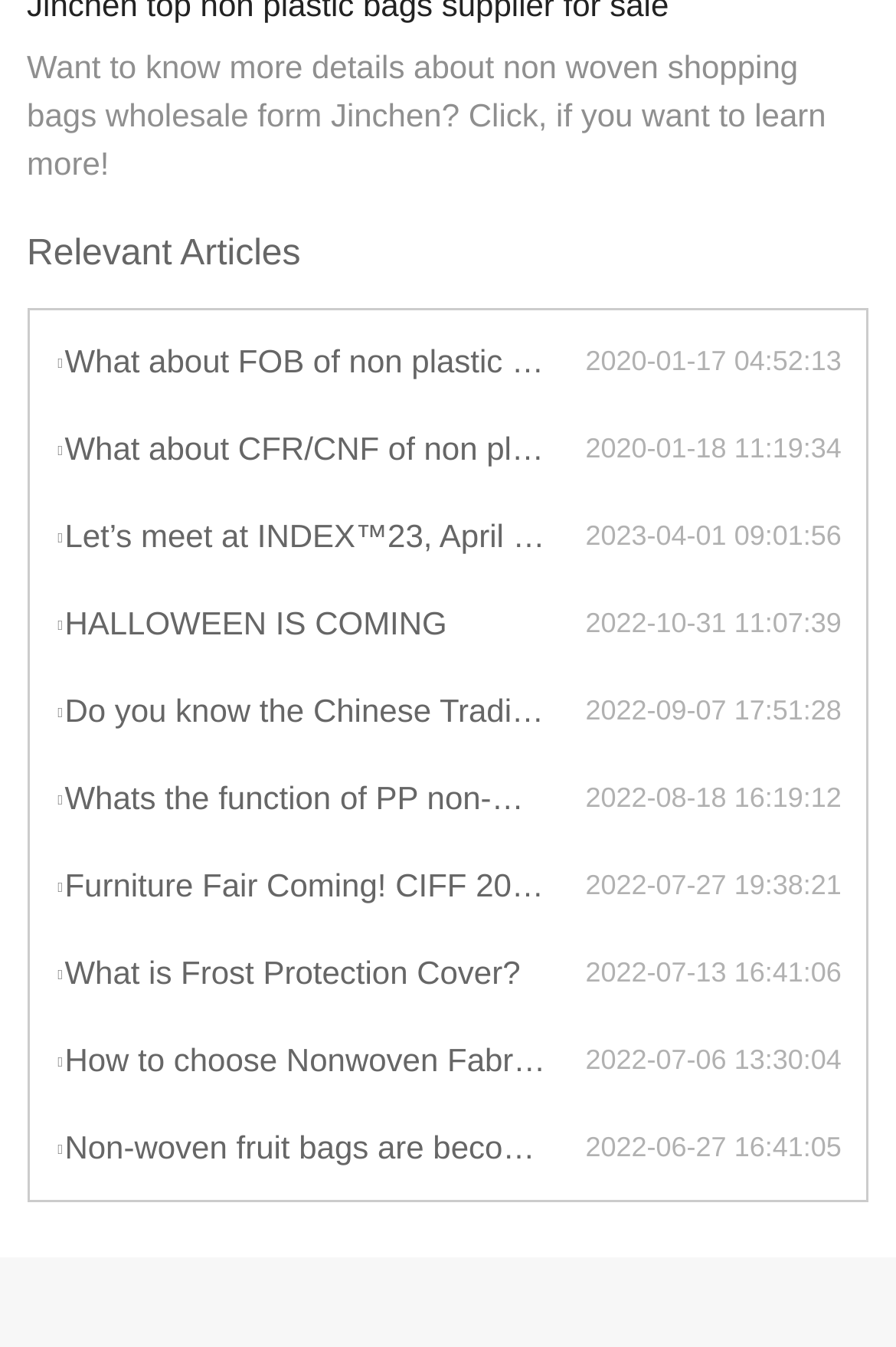Please identify the bounding box coordinates of the region to click in order to complete the given instruction: "Check out the article about HALLOWEEN IS COMING". The coordinates should be four float numbers between 0 and 1, i.e., [left, top, right, bottom].

[0.061, 0.444, 0.653, 0.484]